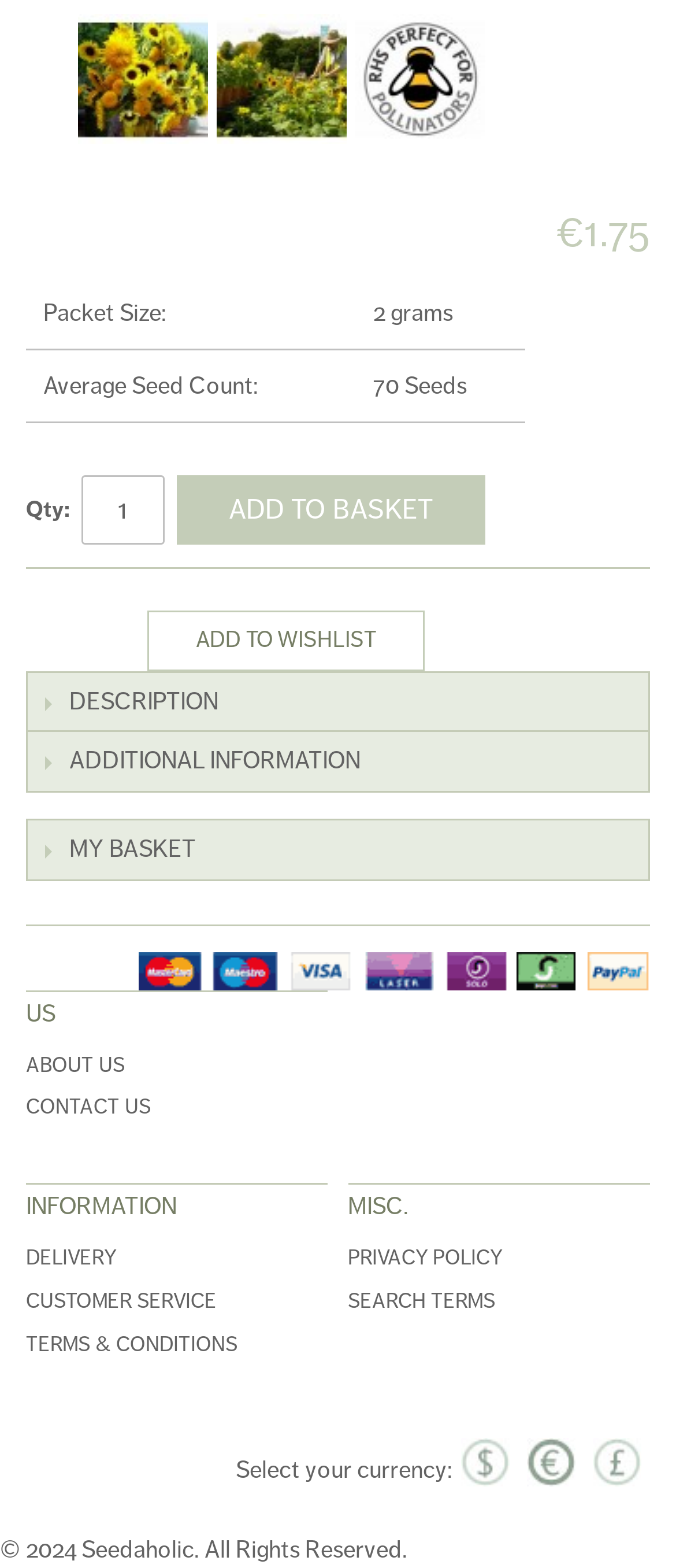Use a single word or phrase to answer the question:
What is the copyright information at the bottom of the webpage?

© 2024 Seedaholic. All Rights Reserved.